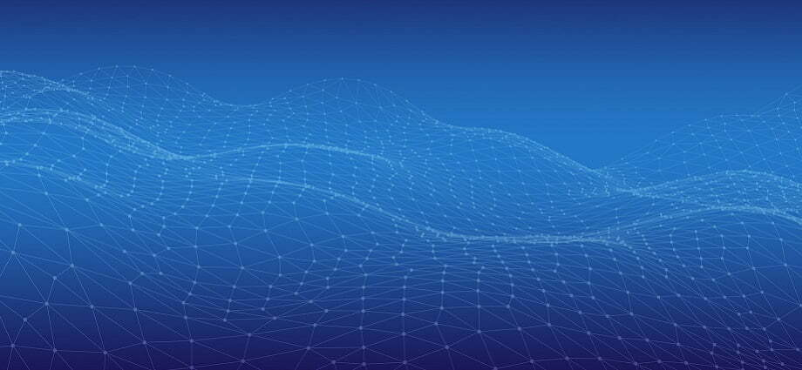Please provide a brief answer to the question using only one word or phrase: 
What does the network of lines and nodes represent?

IoT ecosystems